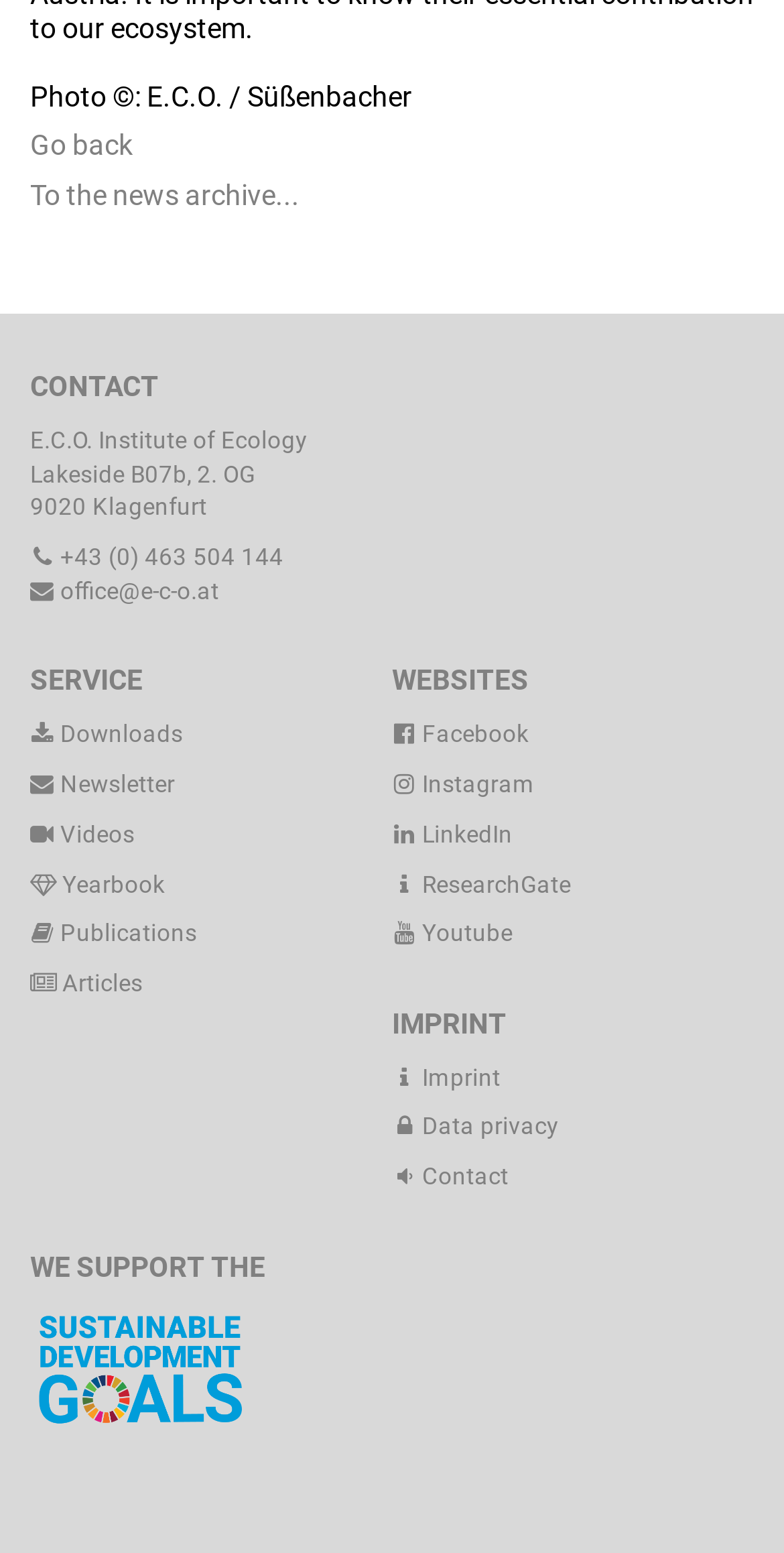Determine the bounding box coordinates of the clickable element necessary to fulfill the instruction: "Visit Facebook page". Provide the coordinates as four float numbers within the 0 to 1 range, i.e., [left, top, right, bottom].

[0.5, 0.464, 0.674, 0.482]